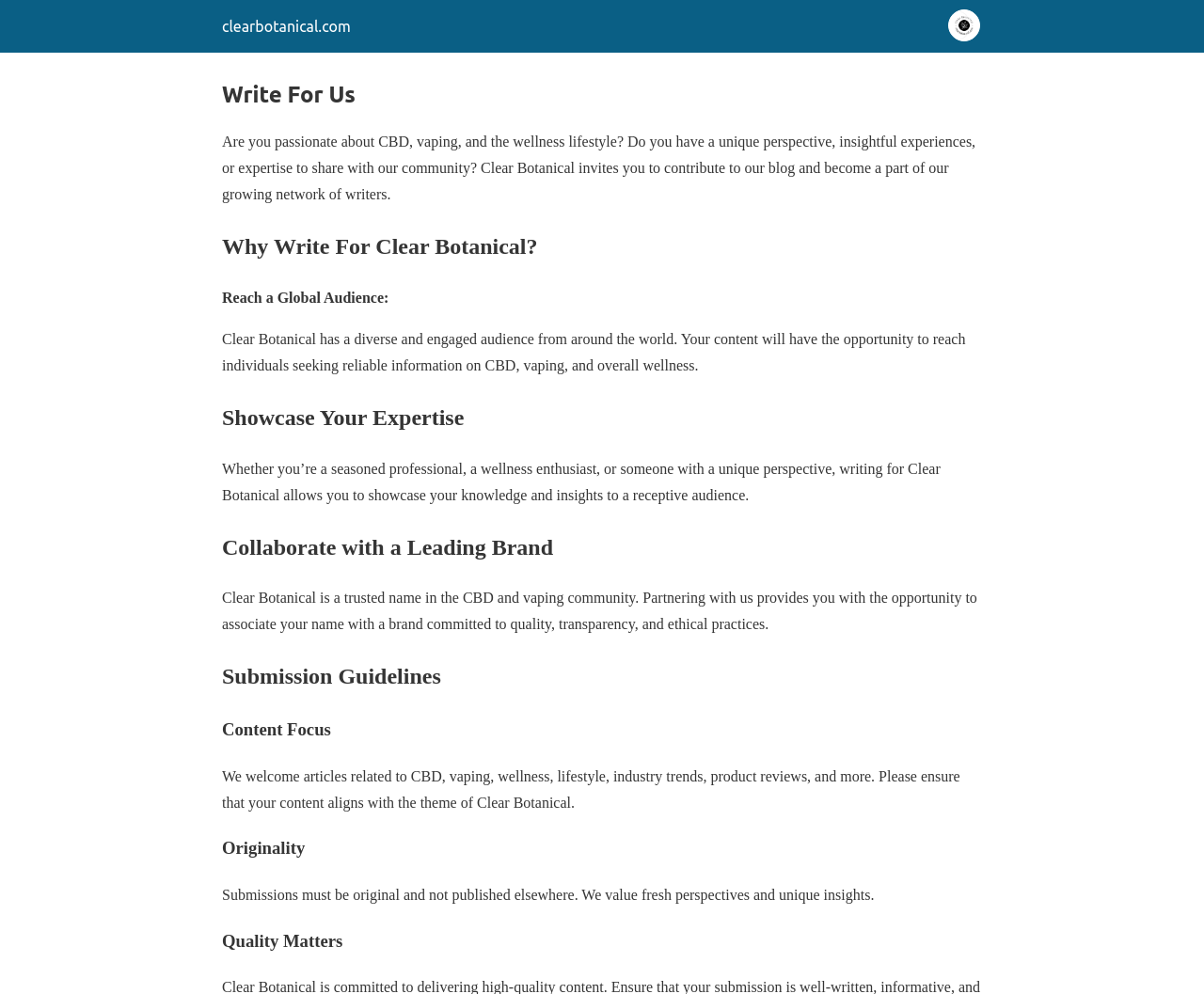Can you find and generate the webpage's heading?

Write For Us